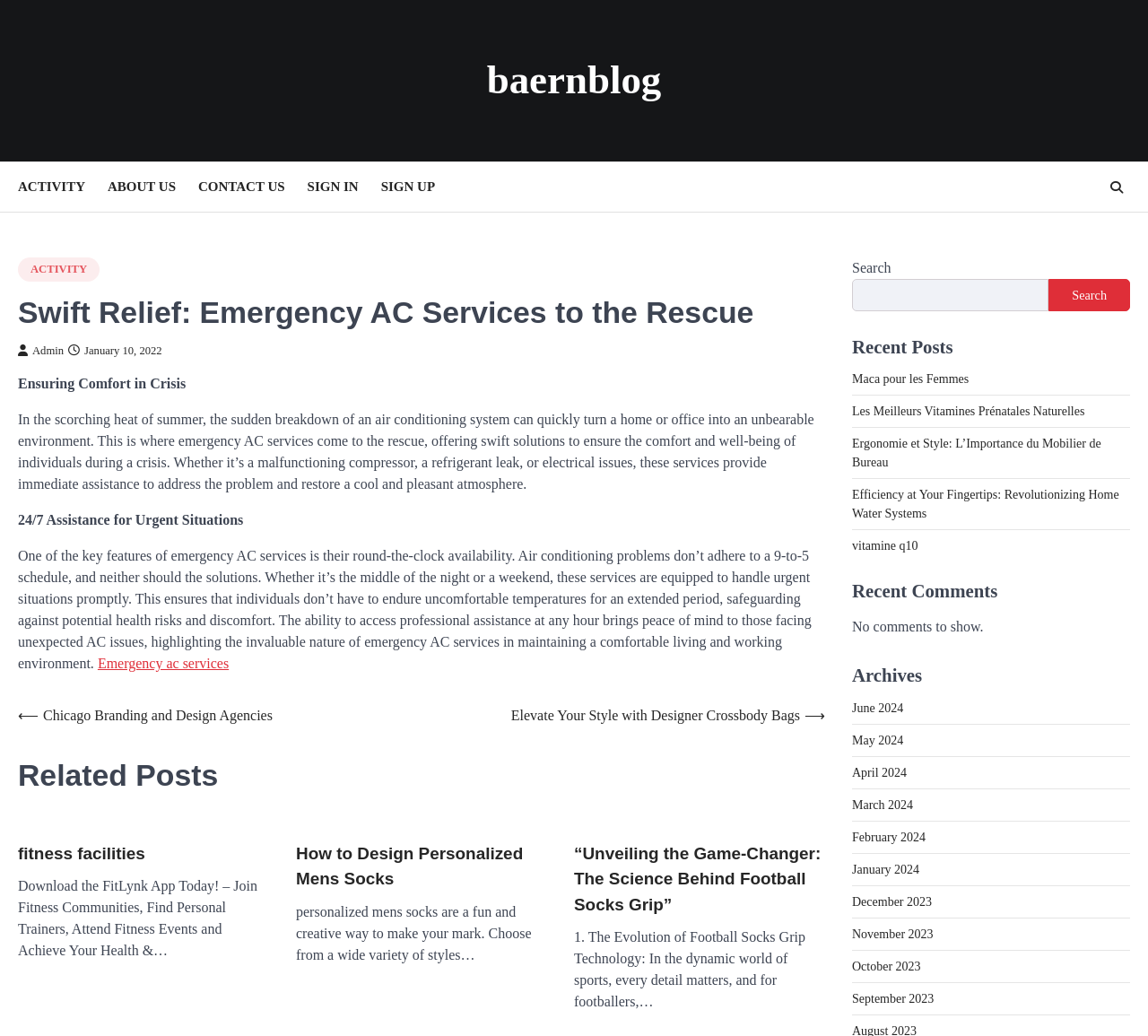Detail the features and information presented on the webpage.

This webpage is about emergency air conditioning services, with a focus on providing comfort during crisis situations. At the top, there is a navigation menu with links to "ACTIVITY", "ABOUT US", "CONTACT US", "SIGN IN", and "SIGN UP". On the top right, there is a search bar with a magnifying glass icon.

Below the navigation menu, there is a main article with a heading "Swift Relief: Emergency AC Services to the Rescue". The article discusses the importance of emergency AC services, especially during the scorching heat of summer. It highlights the 24/7 assistance provided by these services, which can address urgent situations promptly and ensure a comfortable living and working environment.

On the right side of the page, there are several sections, including "Recent Posts", "Recent Comments", and "Archives". The "Recent Posts" section lists several article links, including "fitness facilities", "How to Design Personalized Mens Socks", and "“Unveiling the Game-Changer: The Science Behind Football Socks Grip”". The "Recent Comments" section indicates that there are no comments to show. The "Archives" section lists links to monthly archives from June 2024 to September 2023.

At the bottom of the page, there is a "Post navigation" section with links to "Chicago Branding and Design Agencies" and "Elevate Your Style with Designer Crossbody Bags".